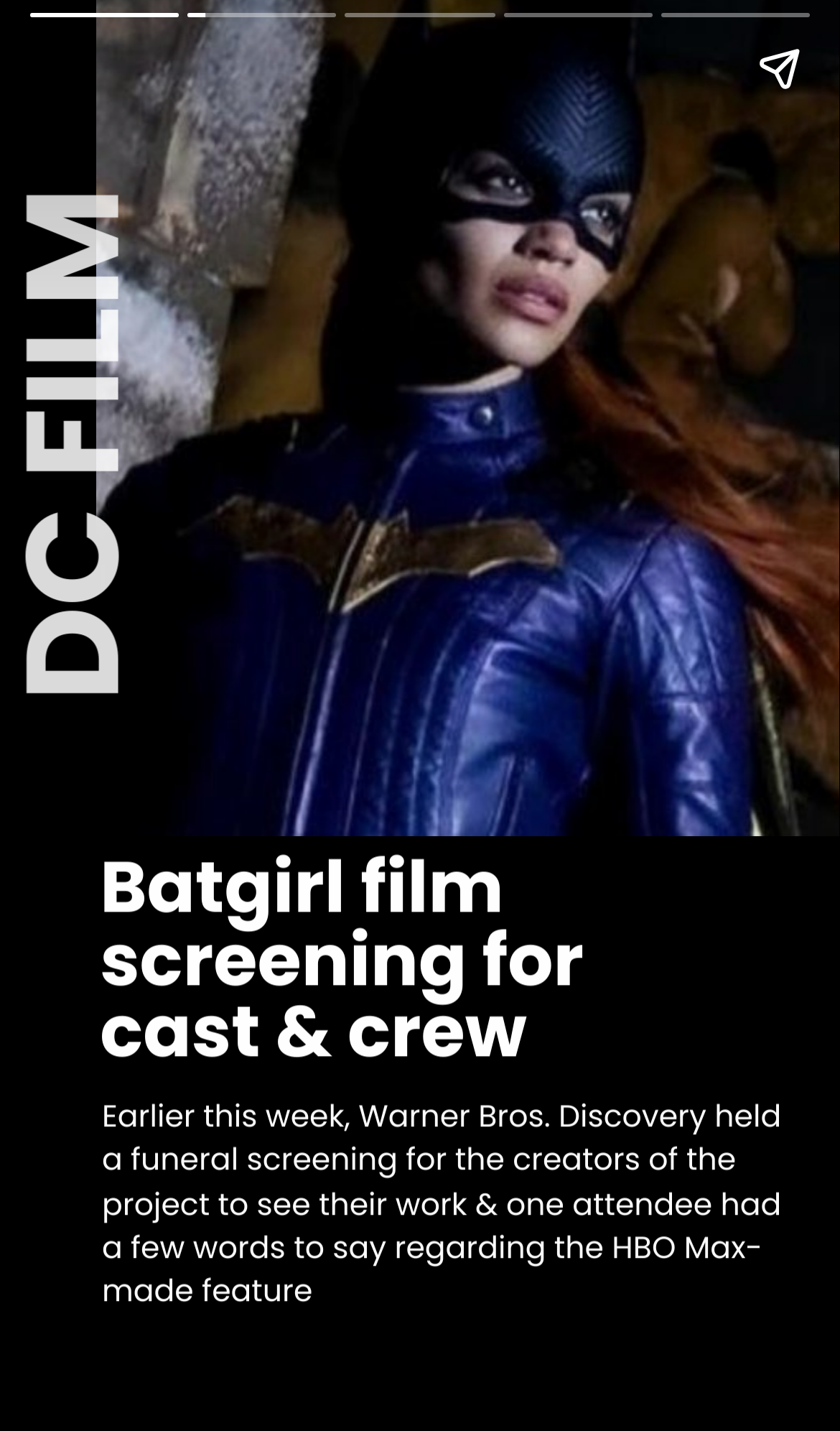Identify the bounding box for the described UI element: "aria-label="Share story"".

[0.867, 0.012, 0.99, 0.084]